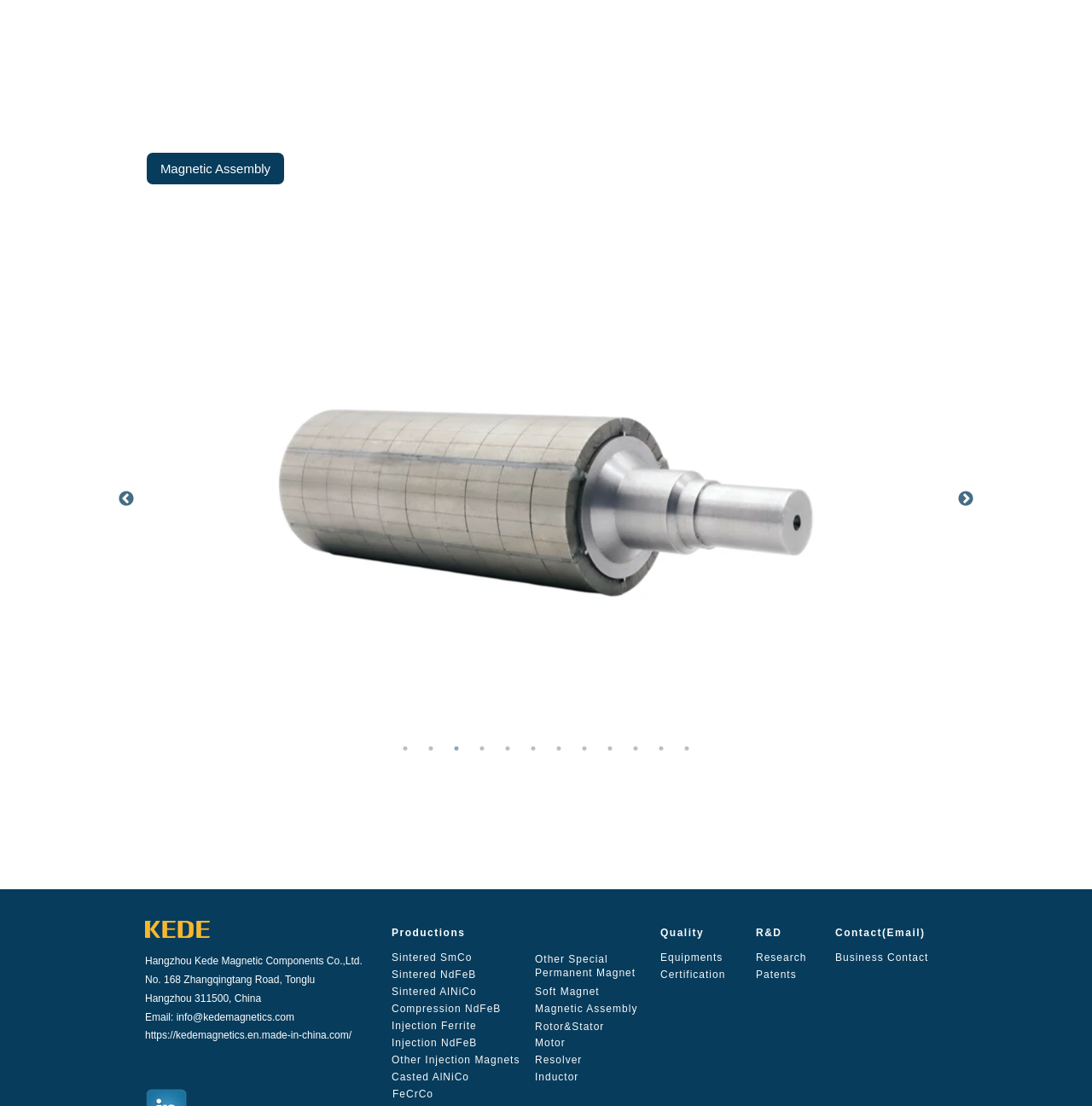Determine the bounding box coordinates of the region to click in order to accomplish the following instruction: "Click the 'Productions' link". Provide the coordinates as four float numbers between 0 and 1, specifically [left, top, right, bottom].

[0.359, 0.838, 0.426, 0.849]